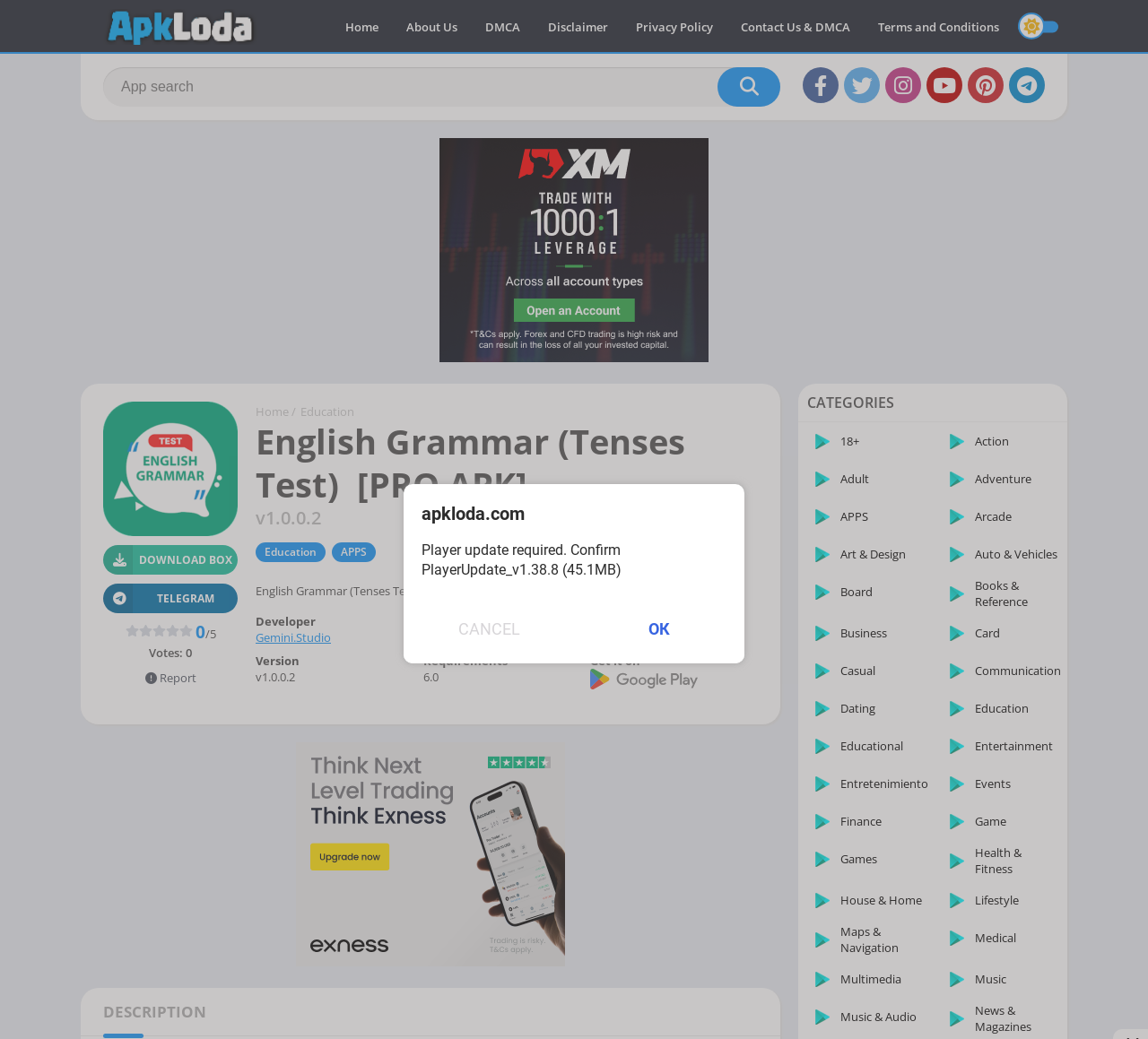Where can I download the APK?
Could you answer the question in a detailed manner, providing as much information as possible?

I found the answer by looking at the link element with the text 'Google Play' which is located in the section that describes the APK download options.